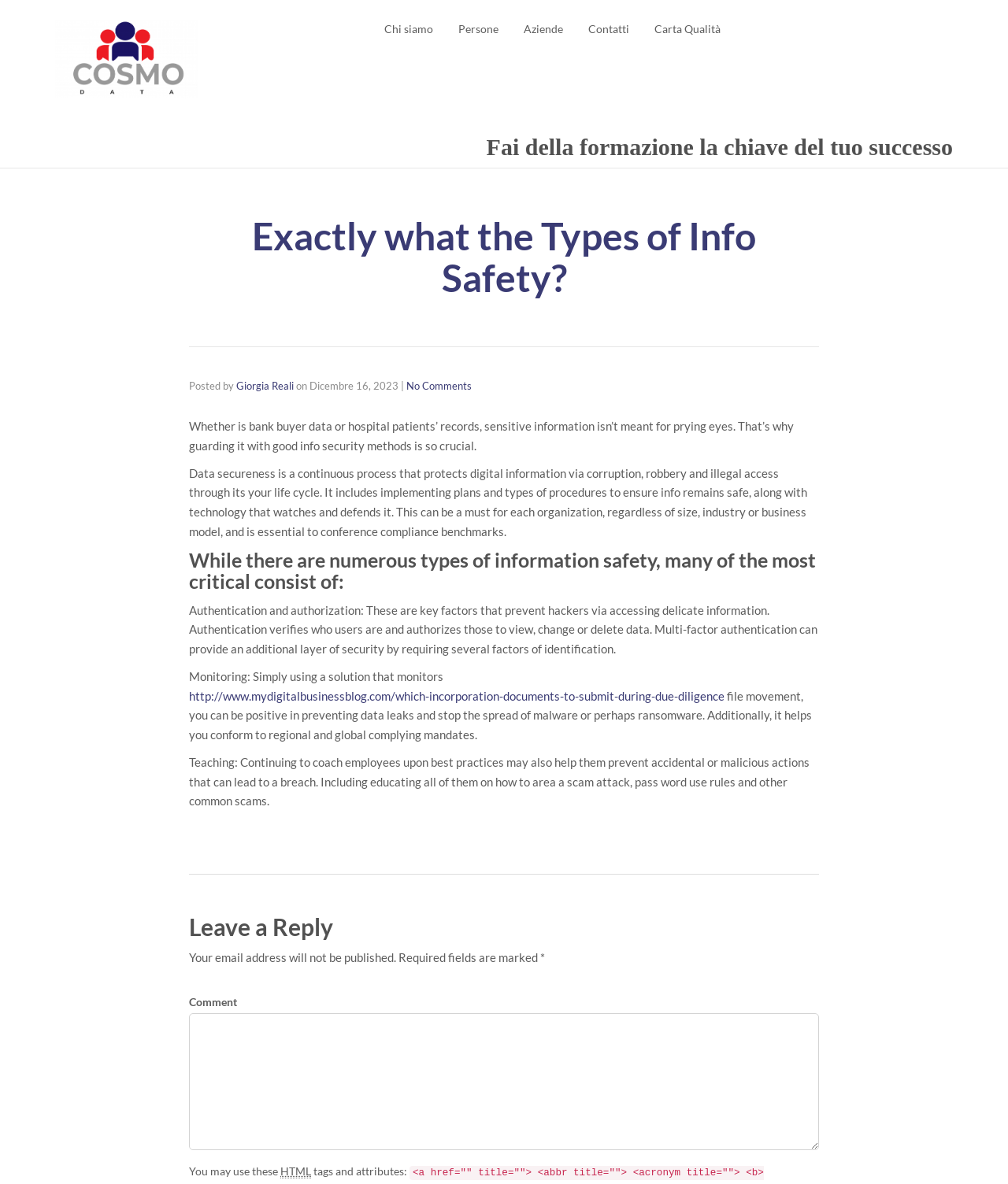Determine the bounding box coordinates of the section to be clicked to follow the instruction: "Click on the link to learn more about Academy". The coordinates should be given as four float numbers between 0 and 1, formatted as [left, top, right, bottom].

[0.888, 0.008, 0.934, 0.041]